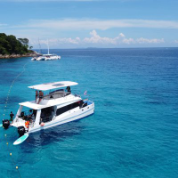What is the location of the island in the background?
Utilize the image to construct a detailed and well-explained answer.

Although the caption does not directly mention the location of the island, it does state that the image is part of a promotion for private snorkeling charters in Phuket, which implies that the island in the background is likely located in Phuket.